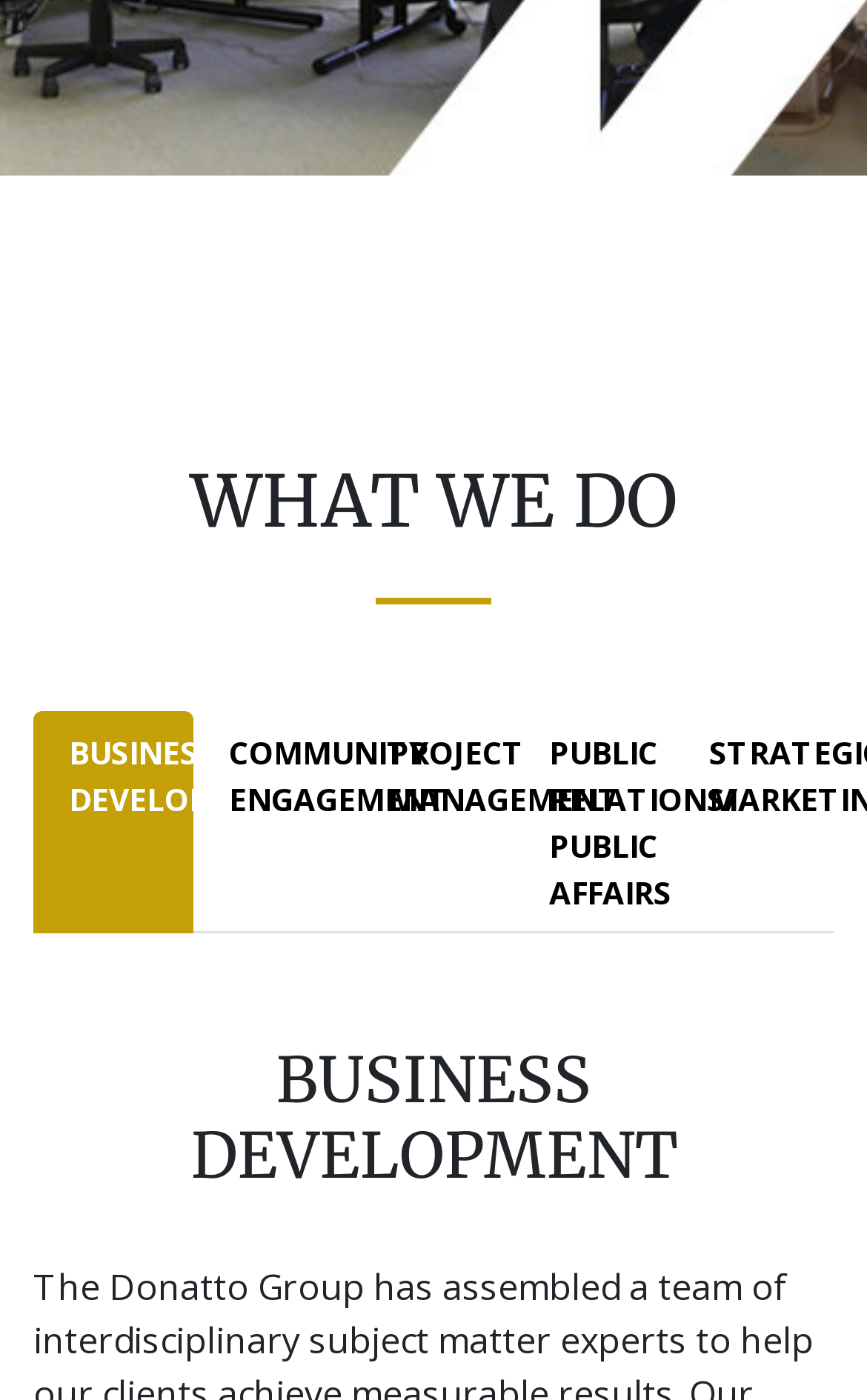Provide the bounding box coordinates, formatted as (top-left x, top-left y, bottom-right x, bottom-right y), with all values being floating point numbers between 0 and 1. Identify the bounding box of the UI element that matches the description: Project Management

[0.408, 0.508, 0.592, 0.667]